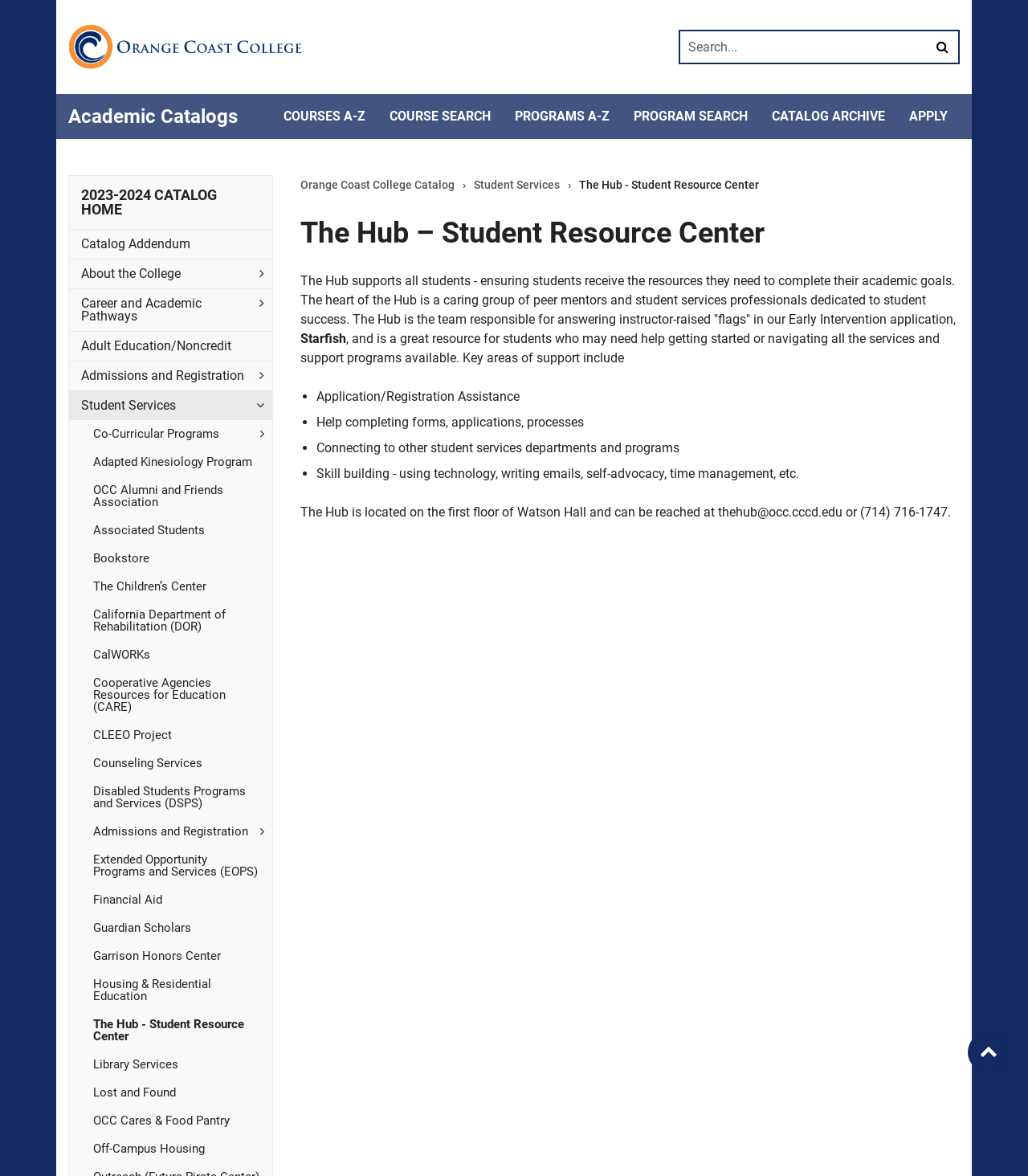Please provide a comprehensive answer to the question based on the screenshot: How can students contact The Hub?

I found the answer by reading the paragraph that provides contact information for The Hub, which includes an email address and a phone number.